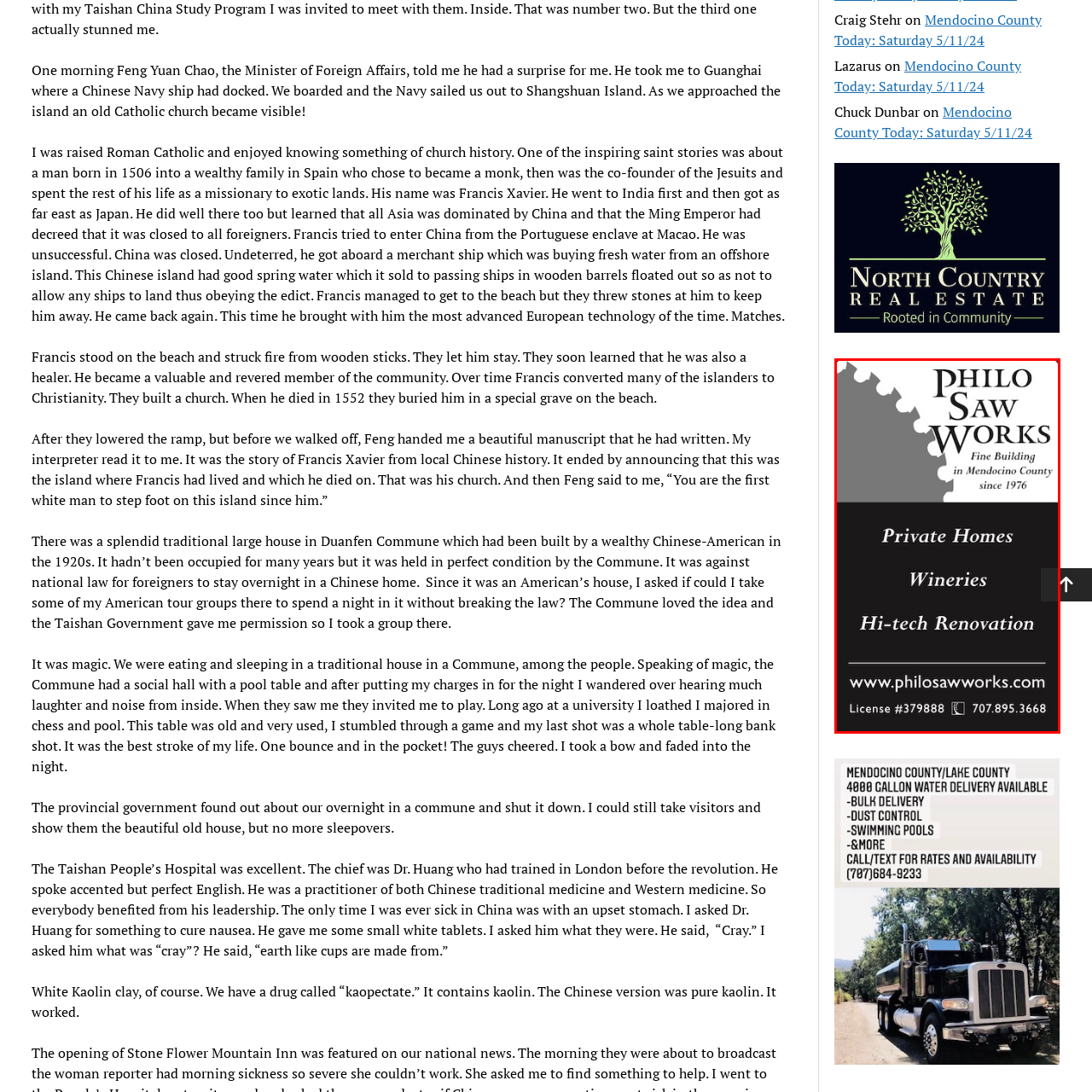What type of motif is featured in the logo design?
Please review the image inside the red bounding box and answer using a single word or phrase.

Saw blade